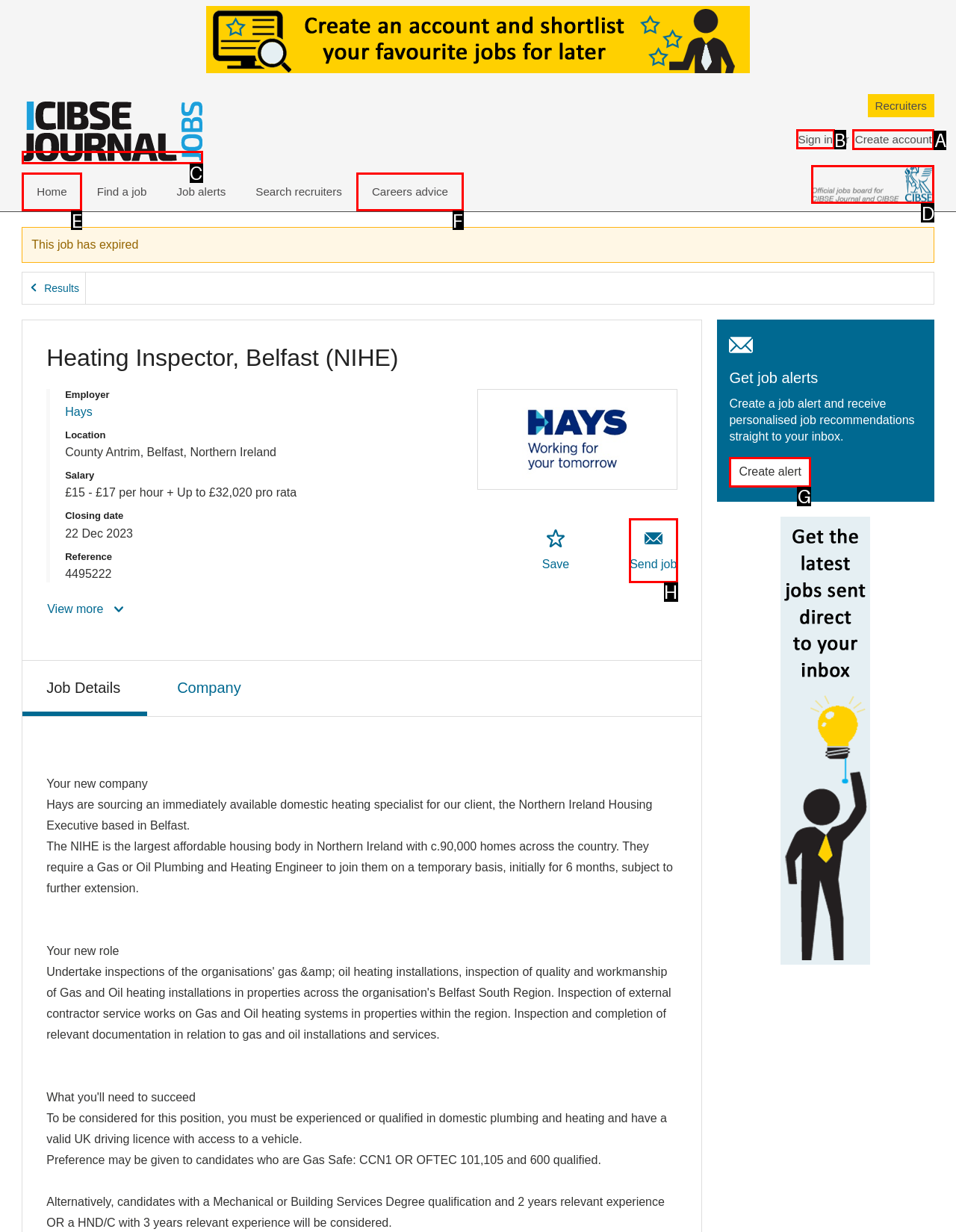Point out which HTML element you should click to fulfill the task: Sign in.
Provide the option's letter from the given choices.

B